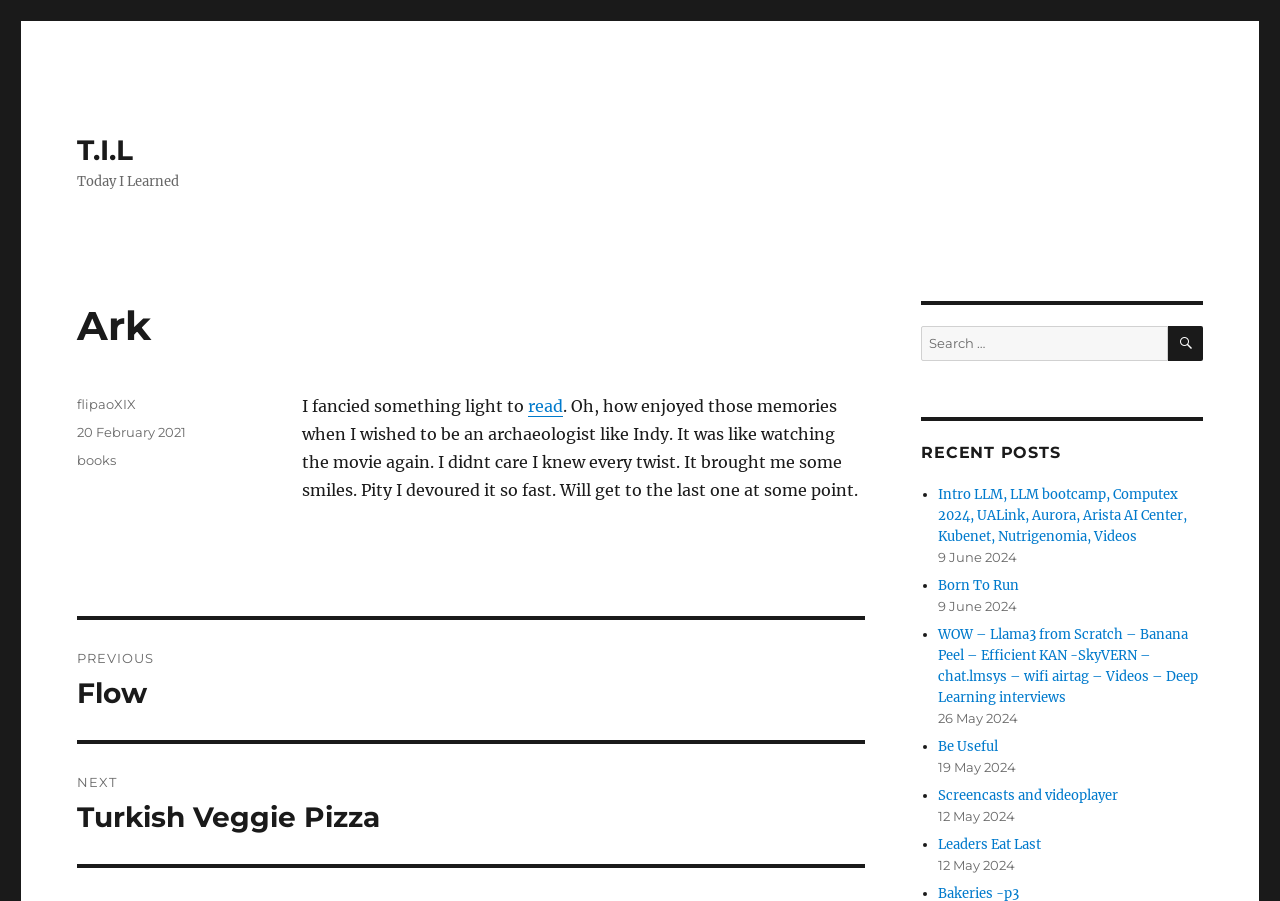What is the date of the post?
Using the visual information from the image, give a one-word or short-phrase answer.

20 February 2021